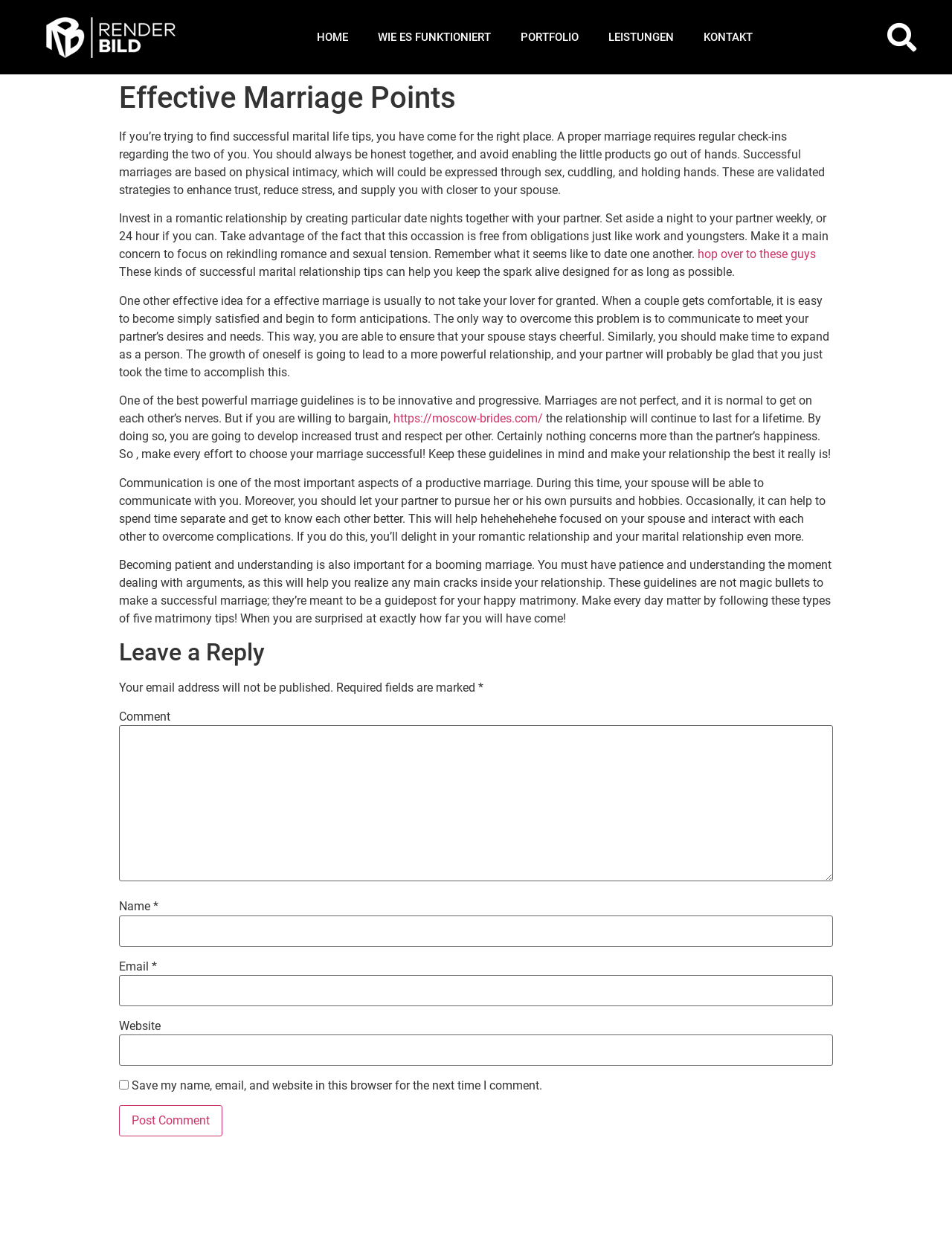Offer an in-depth caption of the entire webpage.

The webpage is about "Effective Marriage Points" and provides various tips and guidelines for a successful marriage. At the top, there are five links: "HOME", "WIE ES FUNKTIONIERT", "PORTFOLIO", "LEISTUNGEN", and "KONTAKT", which are likely navigation links to other sections of the website.

Below the navigation links, there is a main section that contains several paragraphs of text. The first paragraph introduces the importance of regular check-ins and honesty in a marriage. The second paragraph suggests setting aside time for date nights to rekindle romance and sexual tension. There is also a link to "hop over to these guys" in this section.

The subsequent paragraphs provide more tips for a successful marriage, including not taking one's partner for granted, communicating to meet each other's needs, being innovative and progressive, and being patient and understanding. There is another link to "https://moscow-brides.com/" in one of the paragraphs.

After the paragraphs, there is a section for leaving a reply or comment. This section includes fields for entering a name, email, and website, as well as a checkbox to save this information for future comments. There is also a button to post the comment.

Throughout the webpage, the text is organized in a clear and readable manner, with headings and paragraphs that are easy to follow. The links and interactive elements, such as the text fields and button, are also clearly labeled and easy to use.